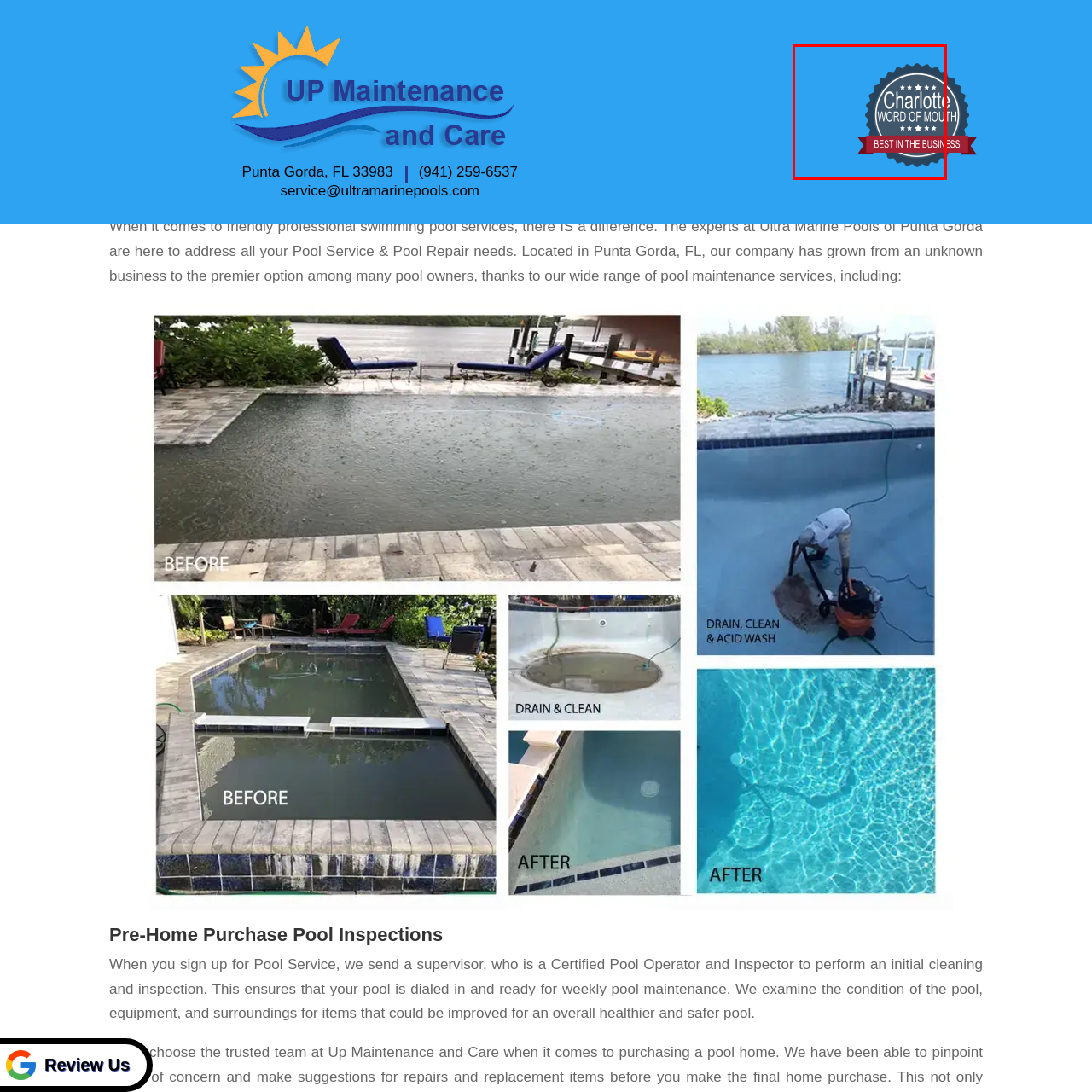What is proclaimed by the red ribbon?
Review the image inside the red bounding box and give a detailed answer.

The striking red ribbon at the bottom of the badge proclaims 'BEST IN THE BUSINESS', emphasizing the excellence and reliability associated with the service or brand being highlighted.